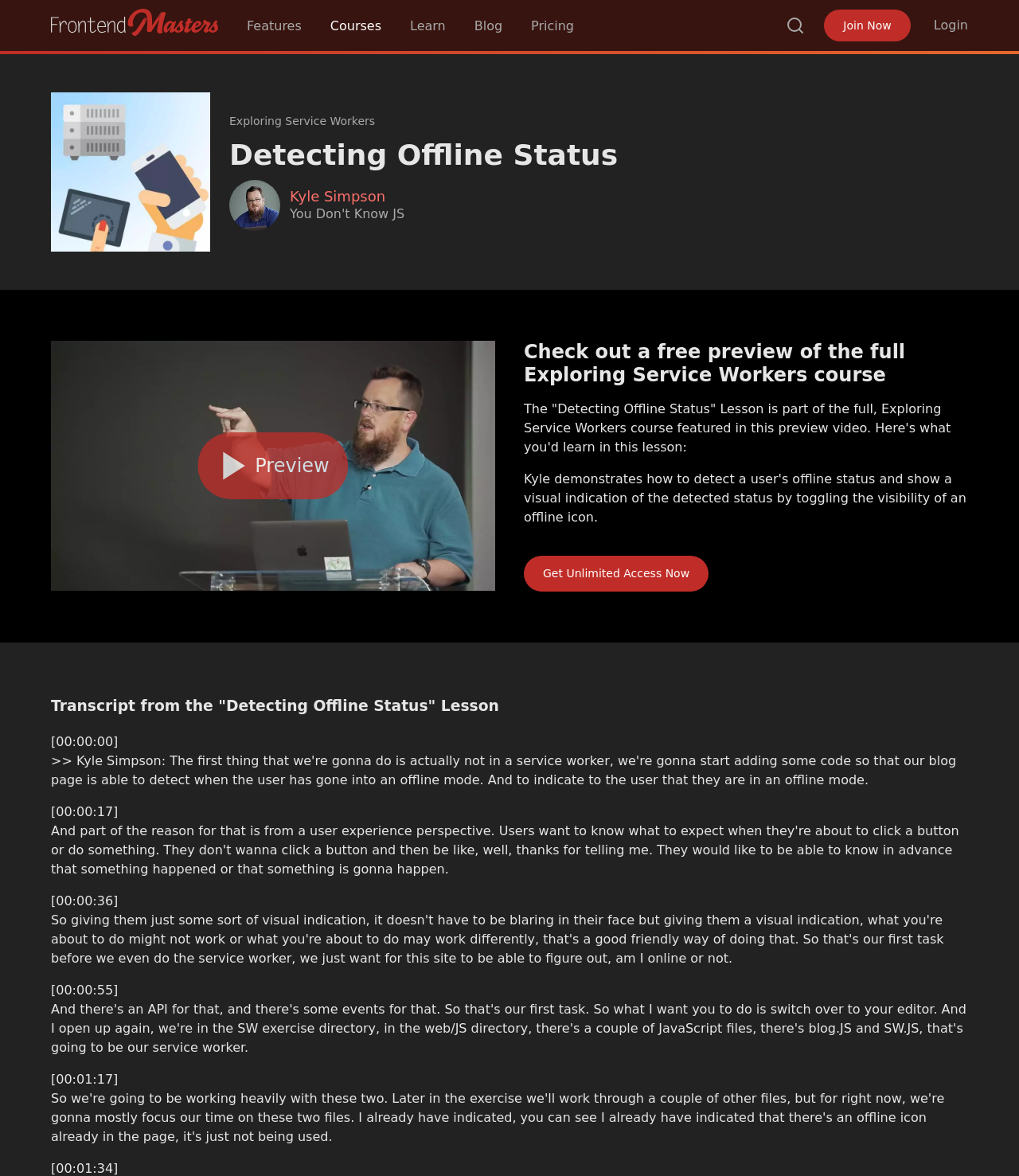Find and specify the bounding box coordinates that correspond to the clickable region for the instruction: "Buy Tickets".

None